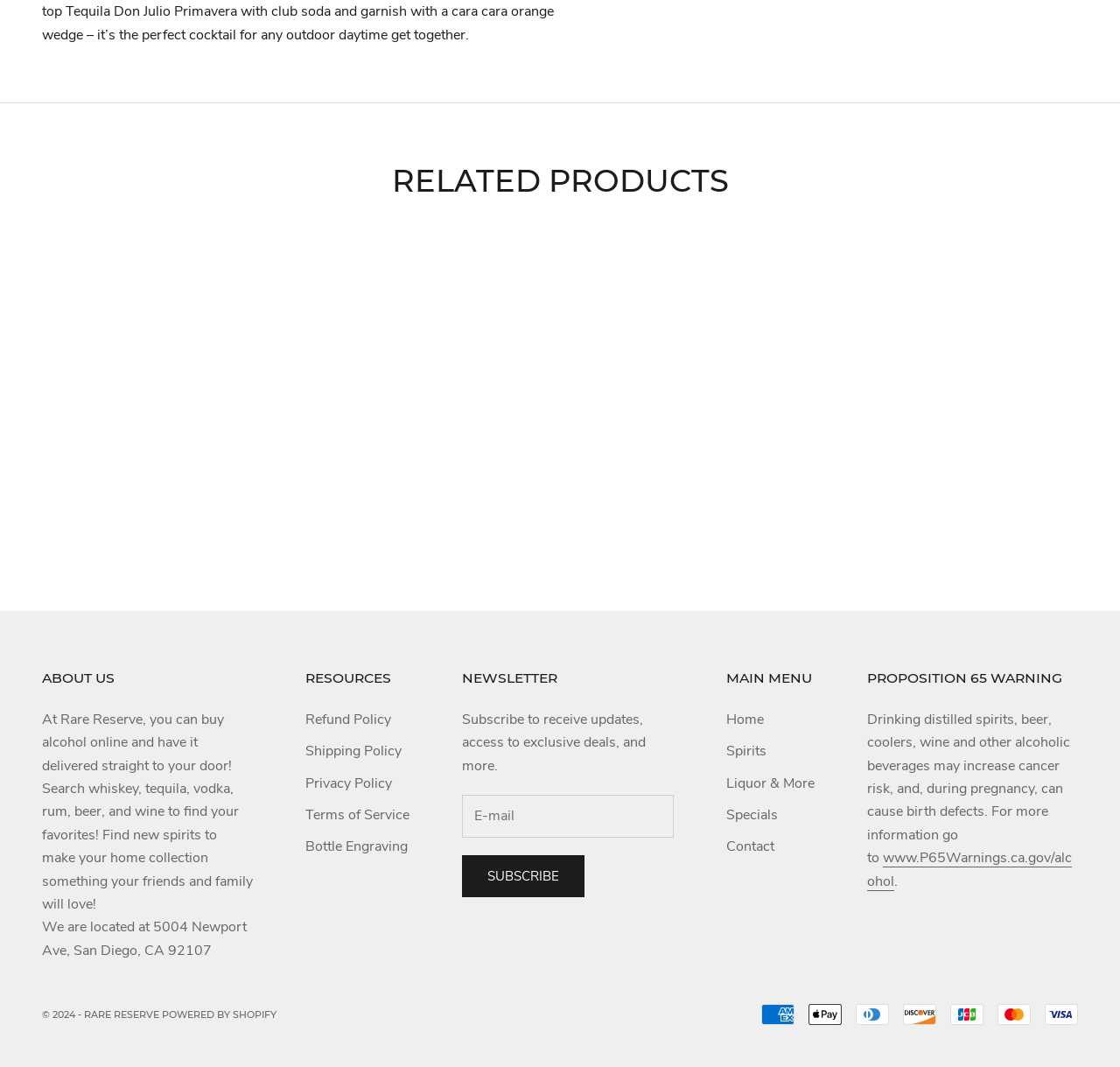What is the address of Rare Reserve?
Answer the question with as much detail as possible.

I found the address by looking at the 'About Us' section on the webpage. It says 'We are located at 5004 Newport Ave, San Diego, CA 92107'.